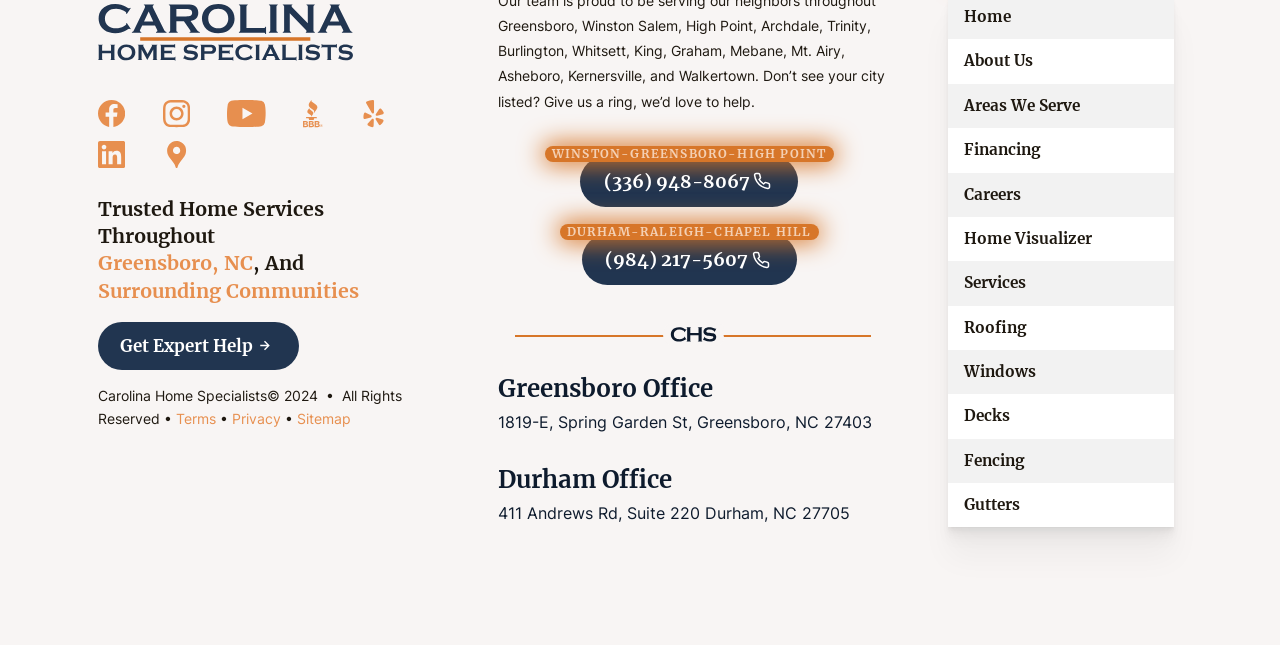Please give a concise answer to this question using a single word or phrase: 
What is the company name?

Carolina Home Specialists